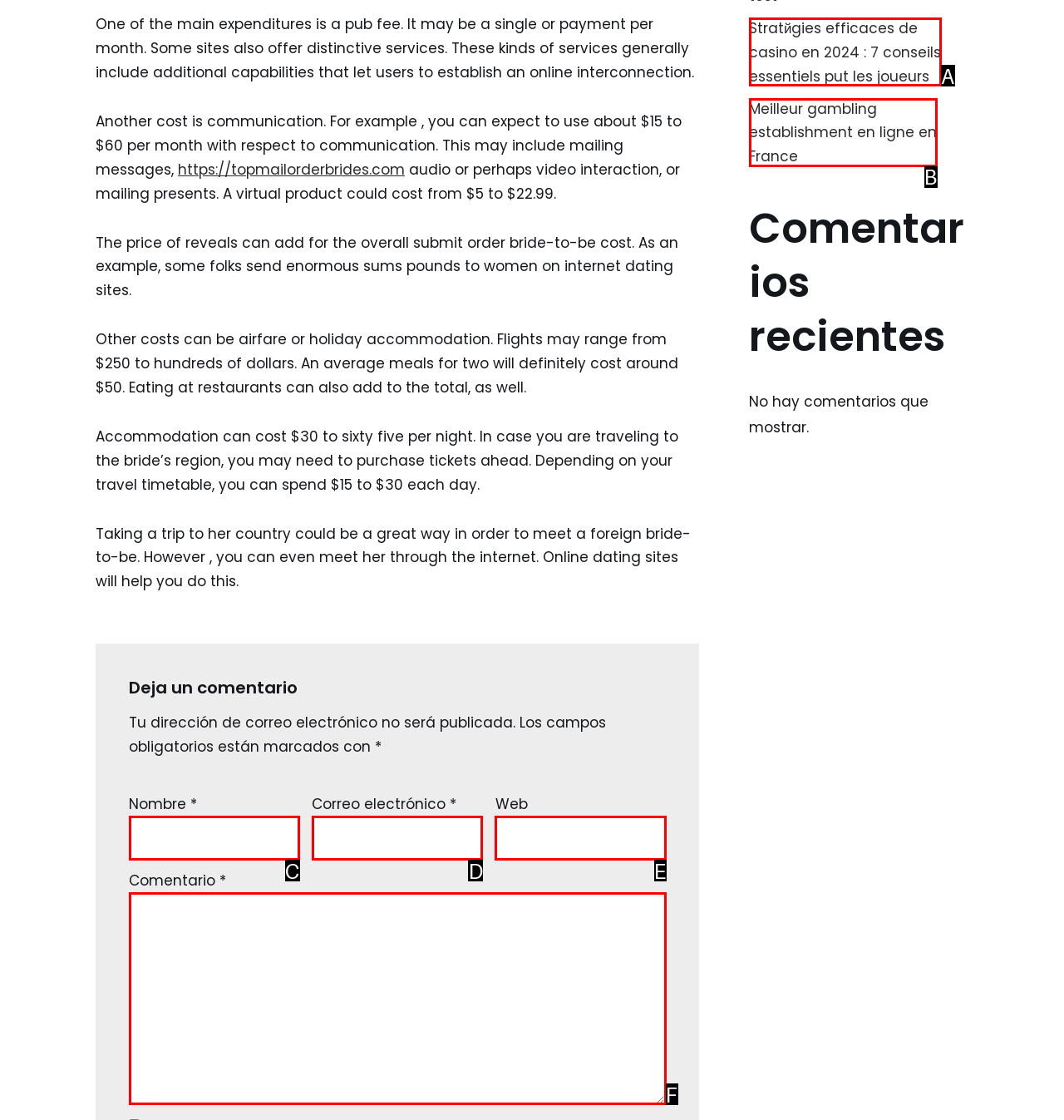Match the following description to the correct HTML element: parent_node: Web name="url" Indicate your choice by providing the letter.

E